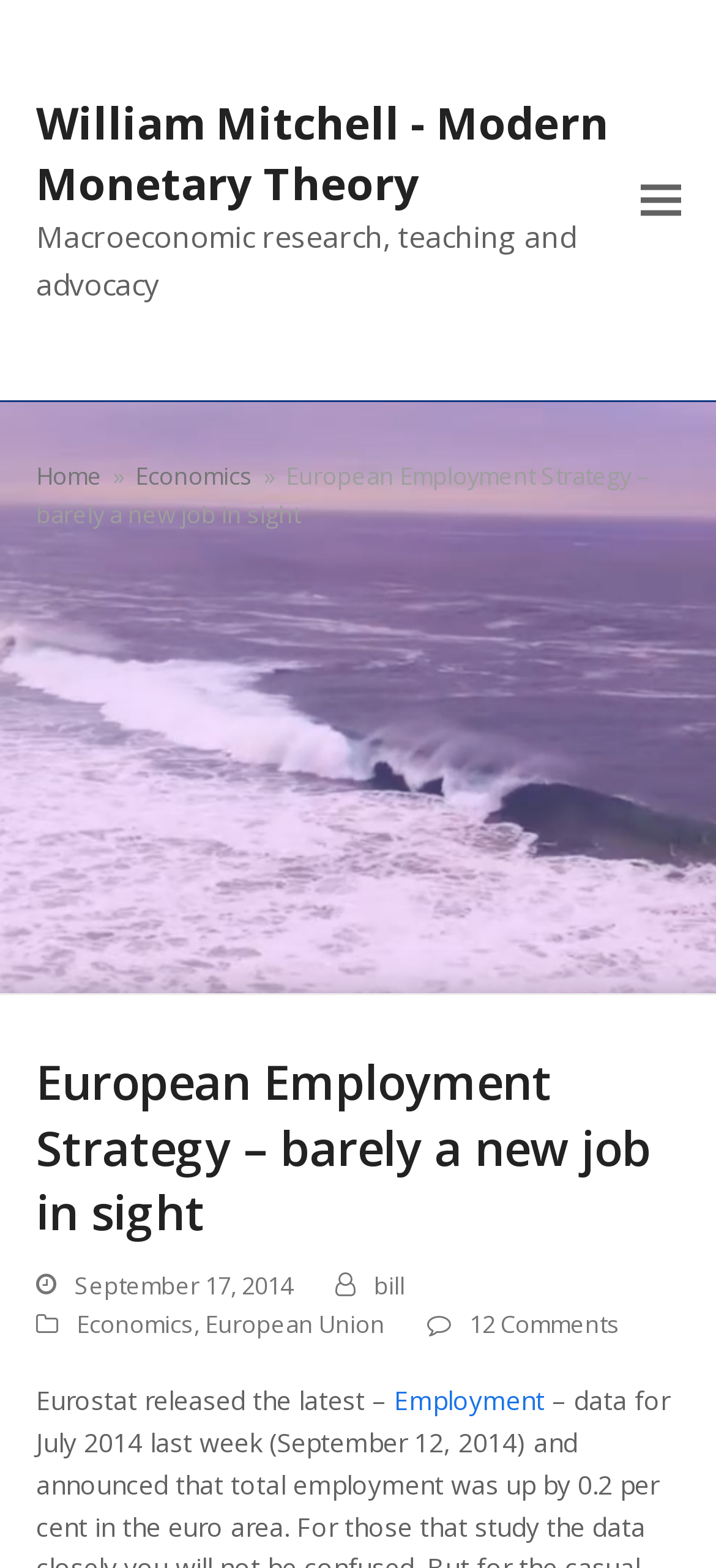Please identify the bounding box coordinates of the clickable region that I should interact with to perform the following instruction: "Check the tags". The coordinates should be expressed as four float numbers between 0 and 1, i.e., [left, top, right, bottom].

None